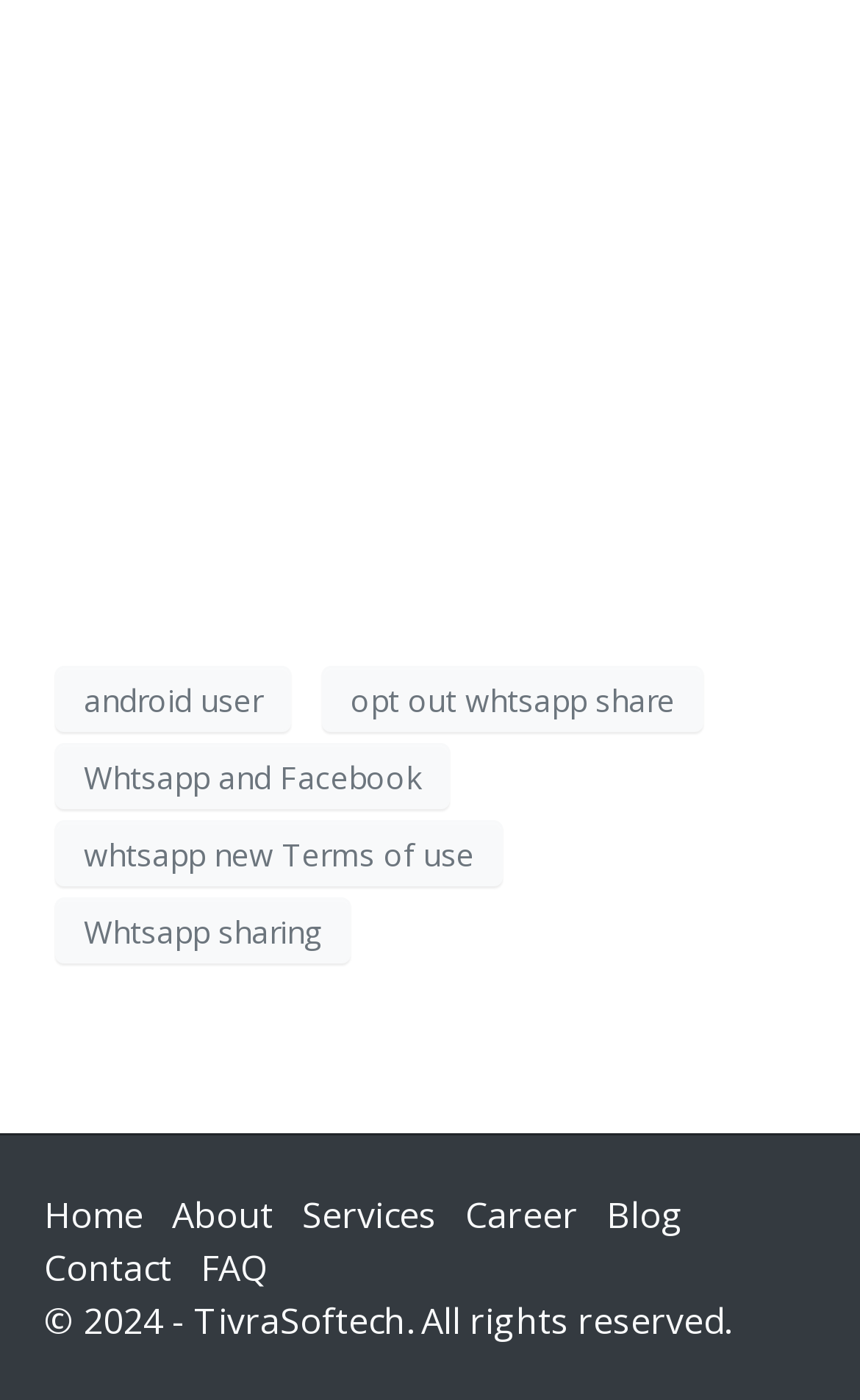Using the provided description: "Whtsapp and Facebook", find the bounding box coordinates of the corresponding UI element. The output should be four float numbers between 0 and 1, in the format [left, top, right, bottom].

[0.064, 0.531, 0.523, 0.579]